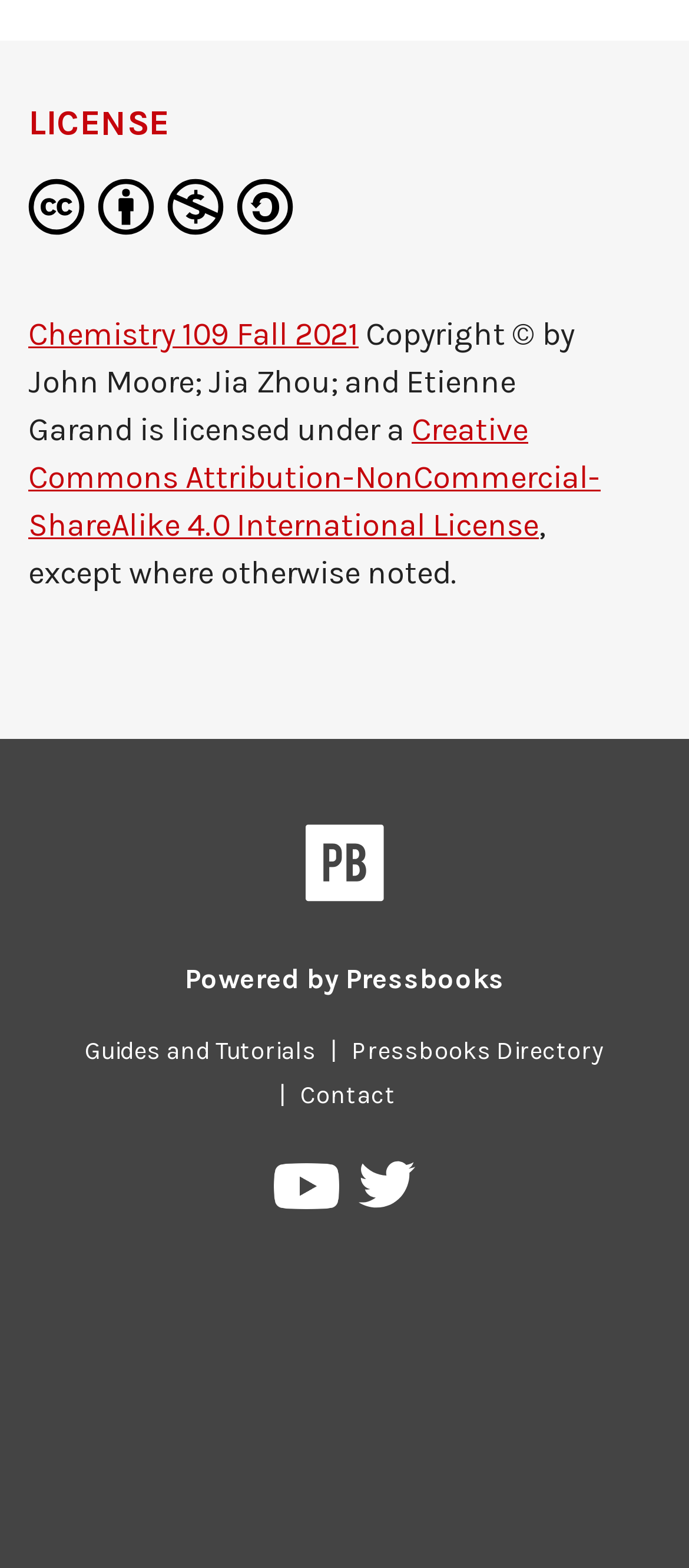Please find the bounding box coordinates of the element that needs to be clicked to perform the following instruction: "Click the 'Chemistry 109 Fall 2021' link". The bounding box coordinates should be four float numbers between 0 and 1, represented as [left, top, right, bottom].

[0.041, 0.331, 0.521, 0.356]